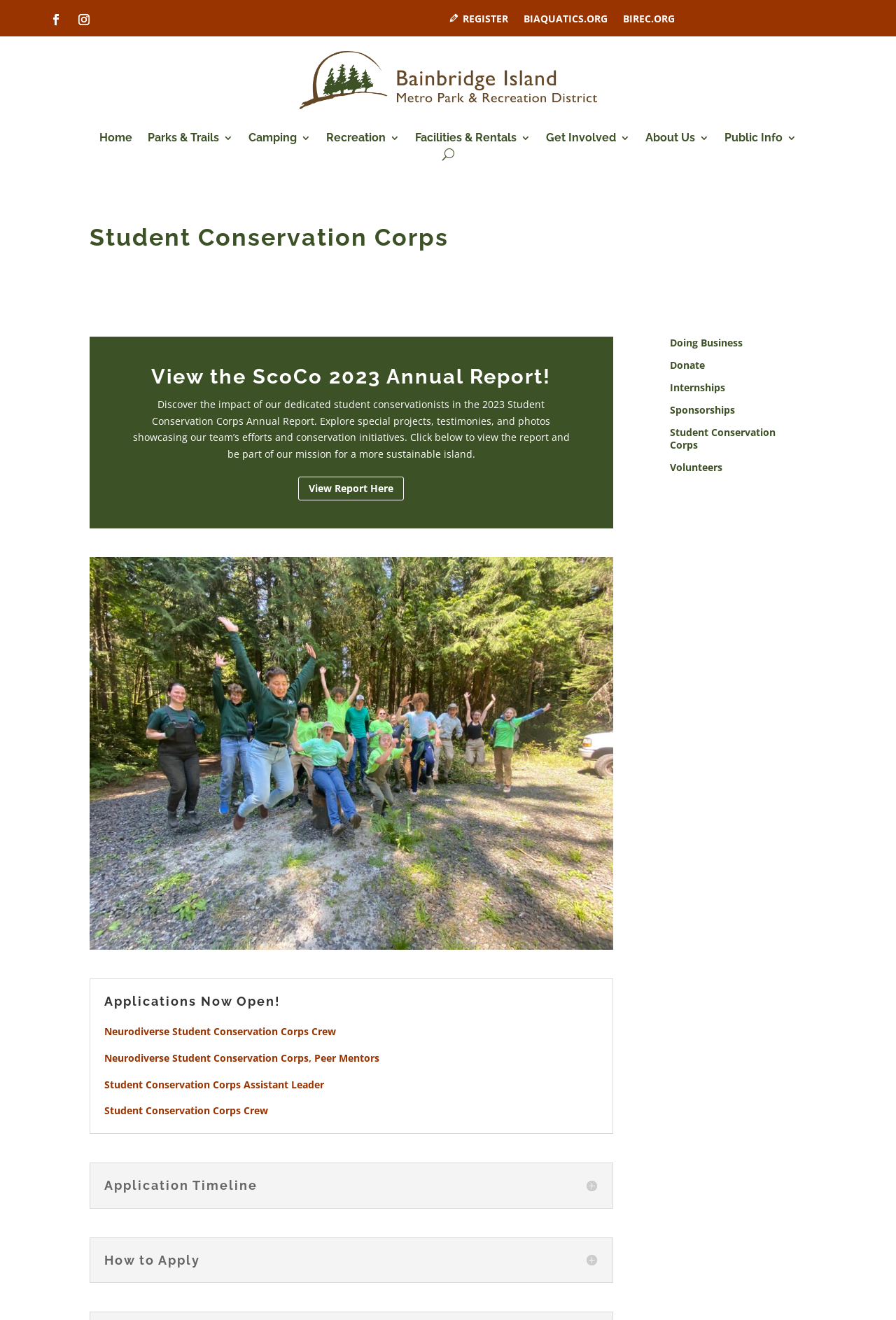Give a detailed explanation of the elements present on the webpage.

The webpage is about the Student Conservation Corps (SCoCo), a paid employment opportunity for local high school students that combines conservation education. 

At the top left corner, there are three links with icons, followed by three more links to the right, including "REGISTER" and two organization websites. Below these links, there is a banner with an image and a link. 

The main navigation menu is located at the top center, consisting of nine links: "Home", "Parks & Trails", "Camping", "Recreation", "Facilities & Rentals", "Get Involved", "About Us", and "Public Info". 

On the left side, there is a heading "Student Conservation Corps" followed by a subheading "View the ScoCo 2023 Annual Report!" and a paragraph describing the report. Below this, there is a link to view the report. 

To the right of the paragraph, there is a large image that takes up most of the page width. 

Further down, there are three headings: "Applications Now Open!", "\ue050 Application Timeline", and "\ue050 How to Apply". Under the first heading, there are four links to different application opportunities. 

At the bottom right corner, there are six links to other pages, including "Doing Business", "Donate", "Internships", "Sponsorships", "Student Conservation Corps", and "Volunteers".